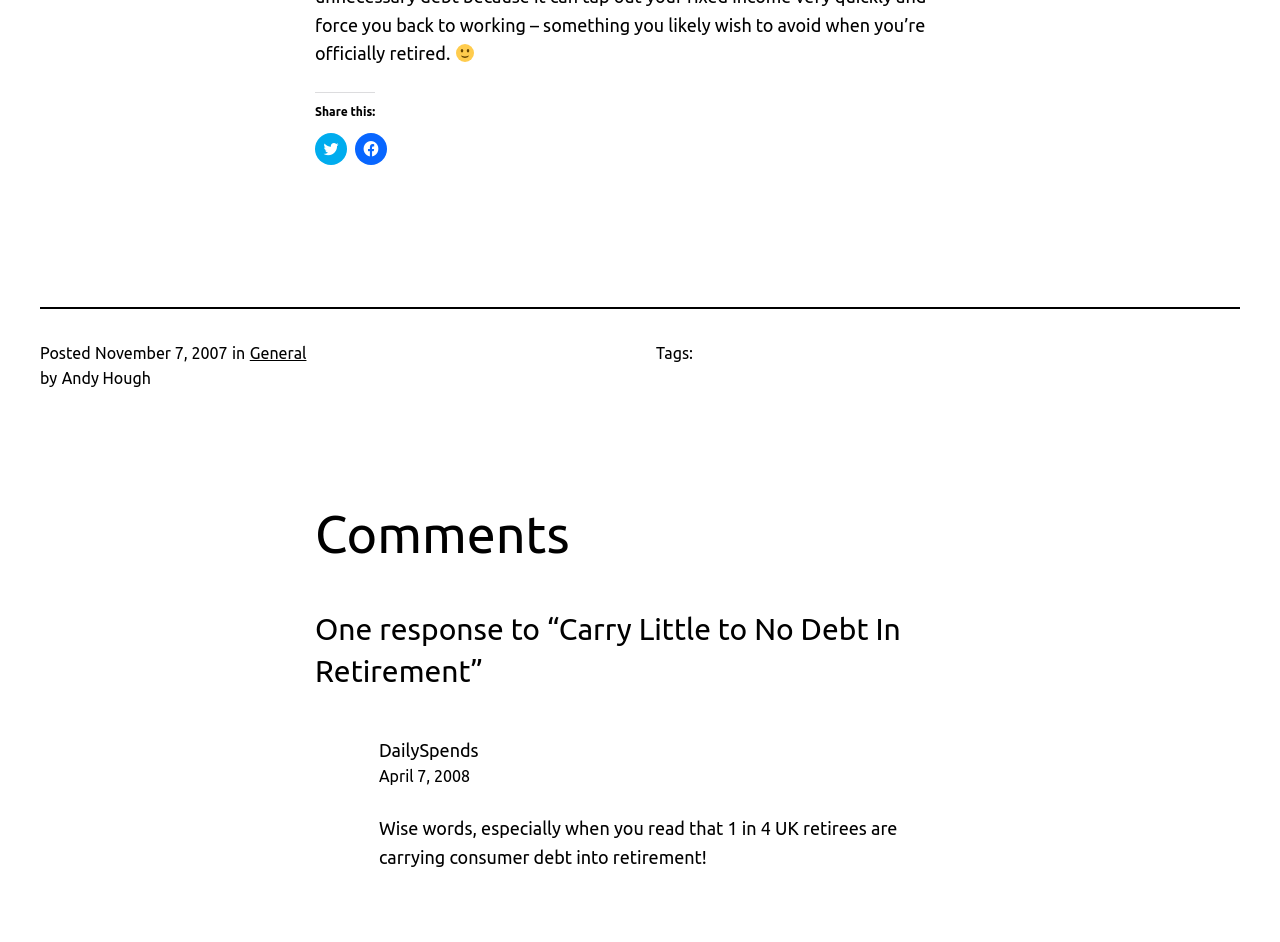Provide the bounding box coordinates, formatted as (top-left x, top-left y, bottom-right x, bottom-right y), with all values being floating point numbers between 0 and 1. Identify the bounding box of the UI element that matches the description: April 7, 2008

[0.296, 0.815, 0.367, 0.834]